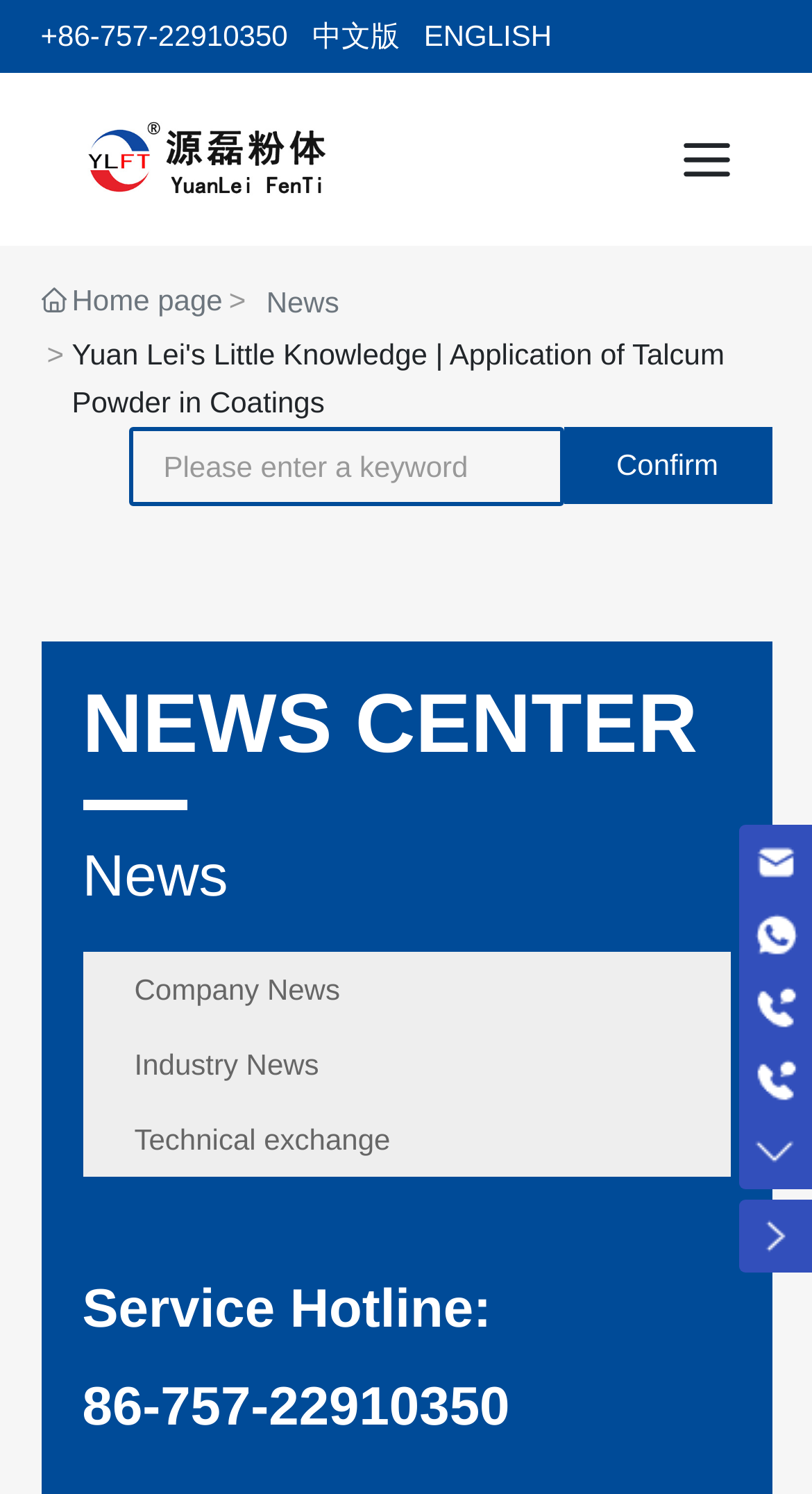Locate and provide the bounding box coordinates for the HTML element that matches this description: "中文版".

[0.384, 0.013, 0.492, 0.035]